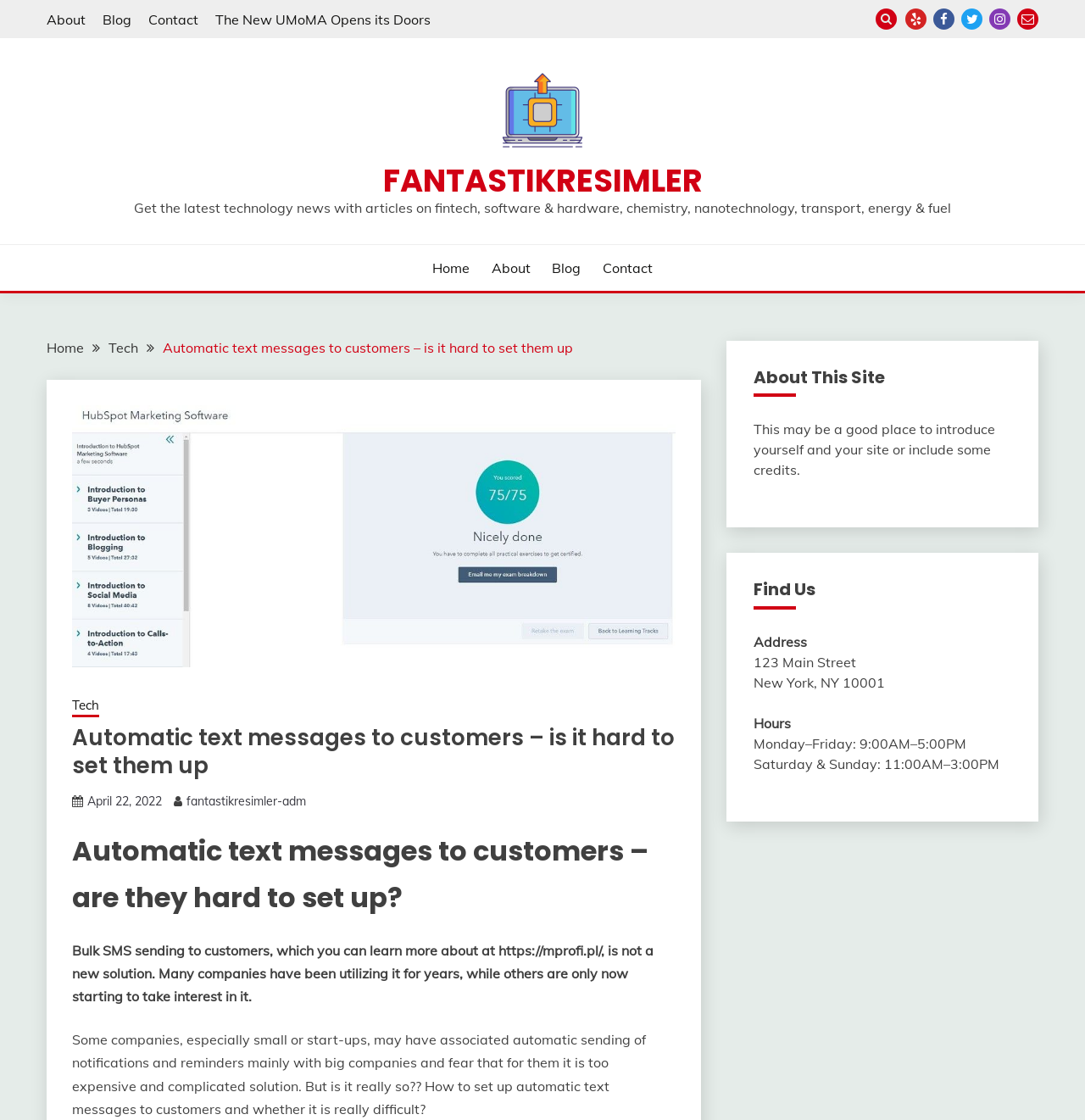From the details in the image, provide a thorough response to the question: What is the address of the company?

I found the address of the company by looking at the 'Find Us' section, which lists the address as '123 Main Street, New York, NY 10001'.